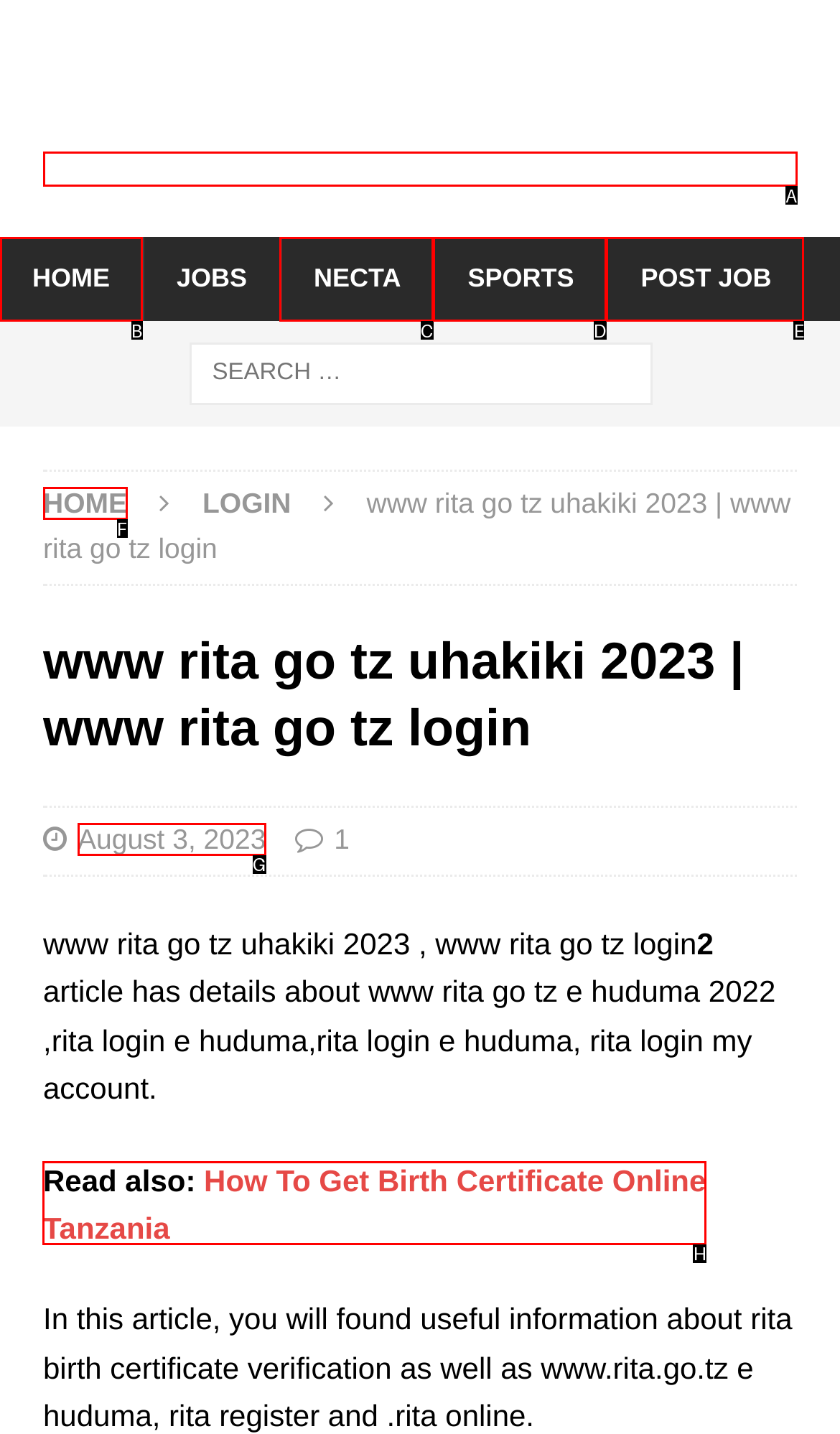Identify the HTML element to click to execute this task: Read the article about 'How To Get Birth Certificate Online Tanzania' Respond with the letter corresponding to the proper option.

H